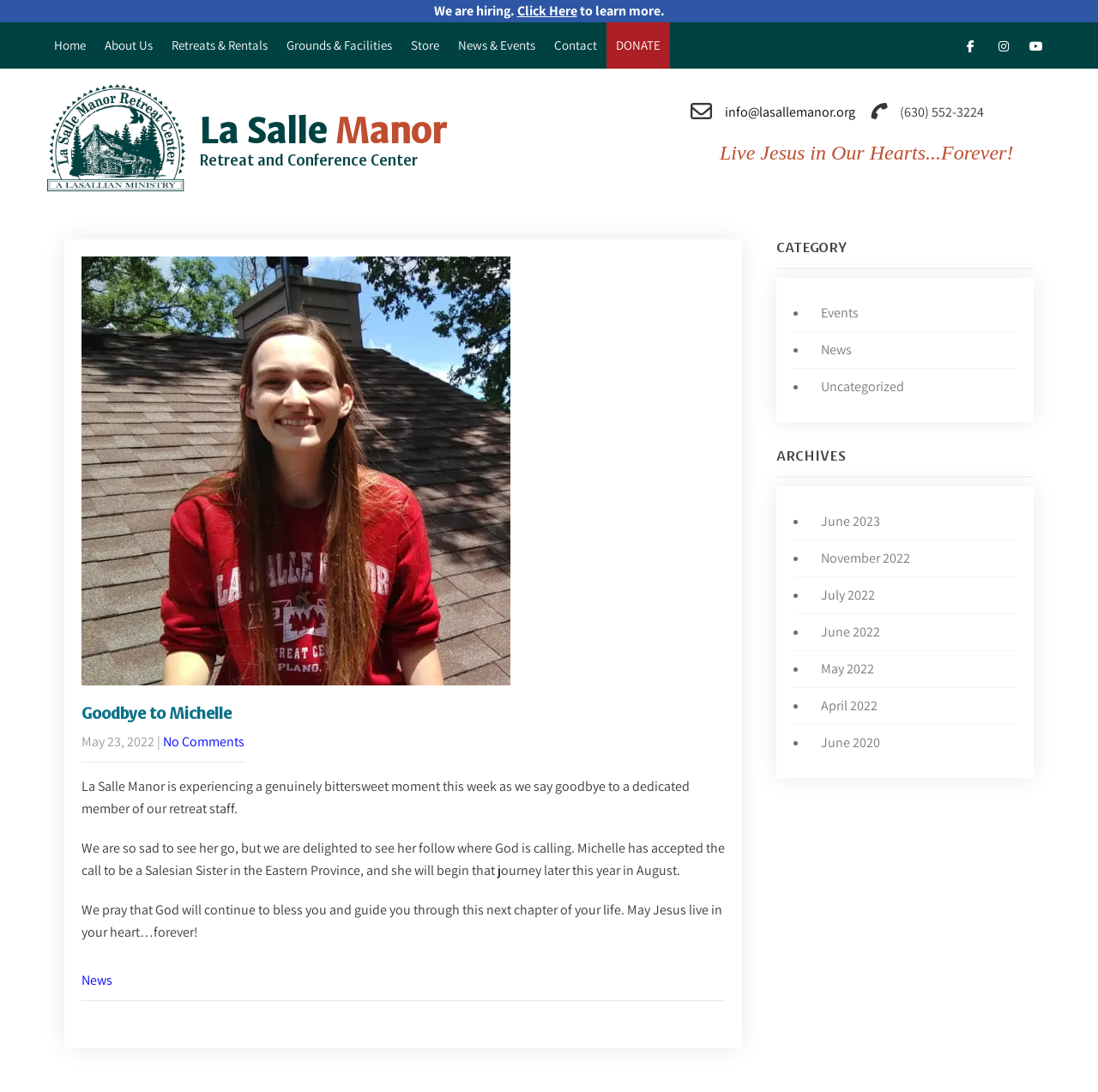Find the bounding box coordinates of the clickable area that will achieve the following instruction: "Watch Märklin TV".

None